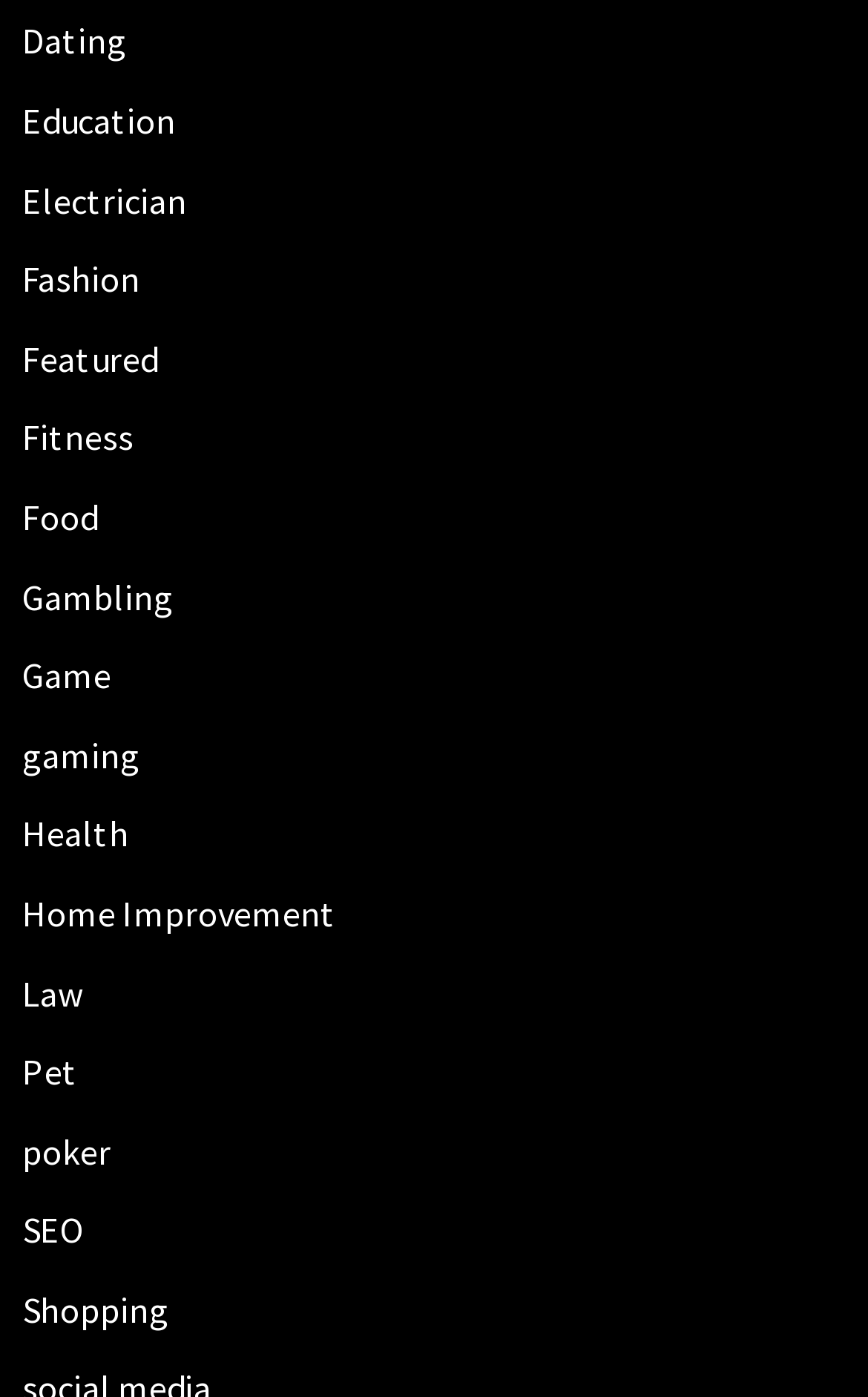Find the bounding box coordinates of the element you need to click on to perform this action: 'Check out Featured'. The coordinates should be represented by four float values between 0 and 1, in the format [left, top, right, bottom].

[0.026, 0.24, 0.182, 0.272]